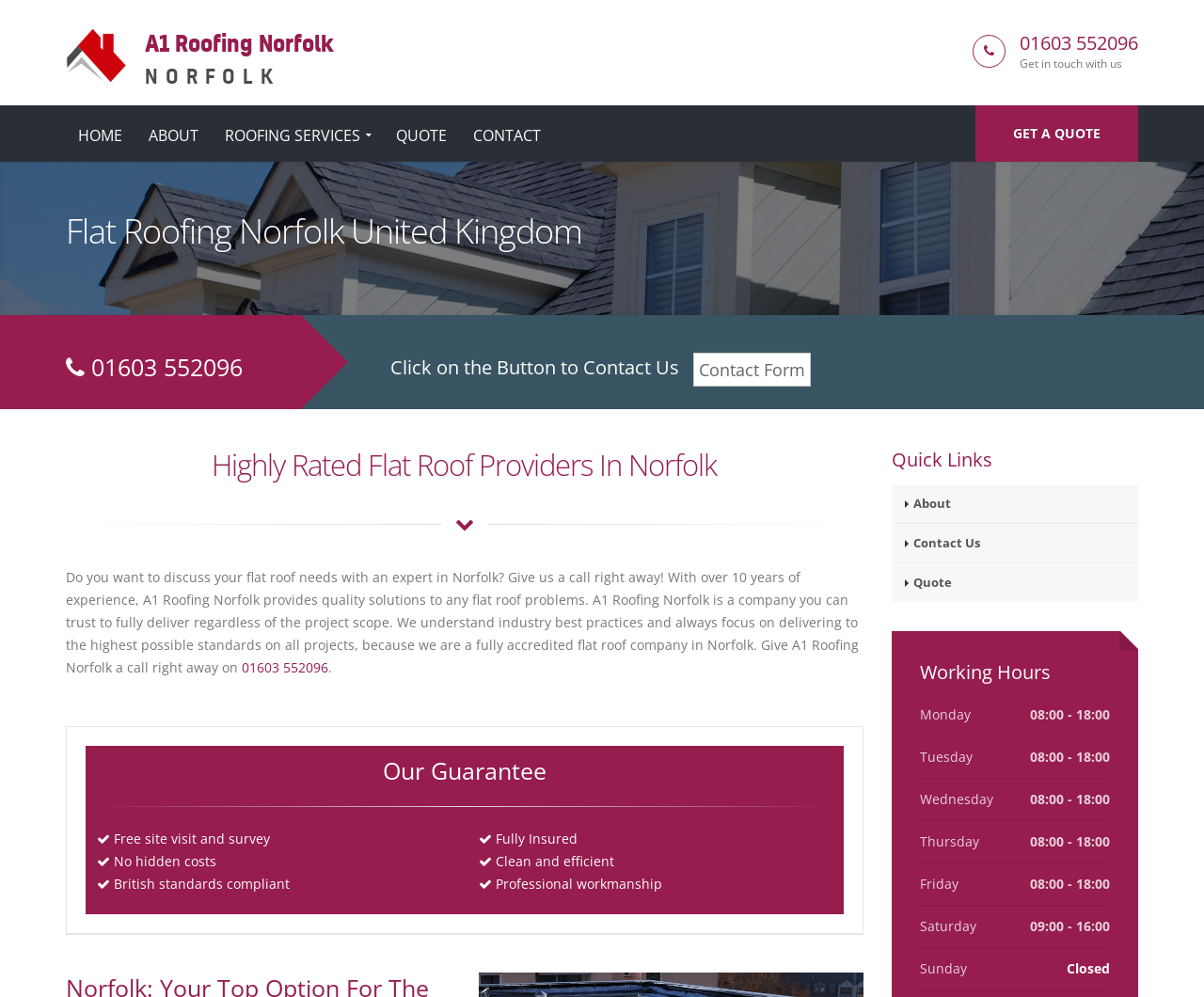What is the phone number to contact A1 Roofing Norfolk?
Based on the image, provide your answer in one word or phrase.

01603 552096